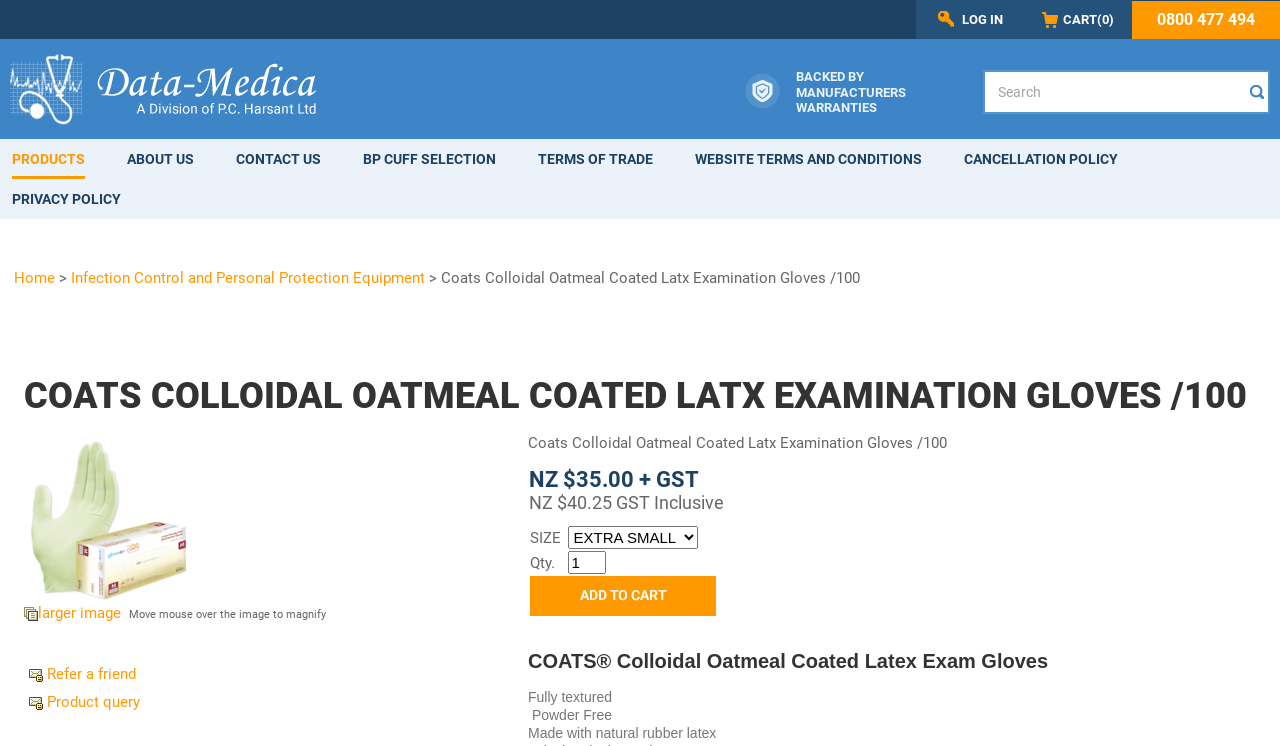Bounding box coordinates are given in the format (top-left x, top-left y, bottom-right x, bottom-right y). All values should be floating point numbers between 0 and 1. Provide the bounding box coordinate for the UI element described as: Cancellation Policy

[0.753, 0.186, 0.873, 0.24]